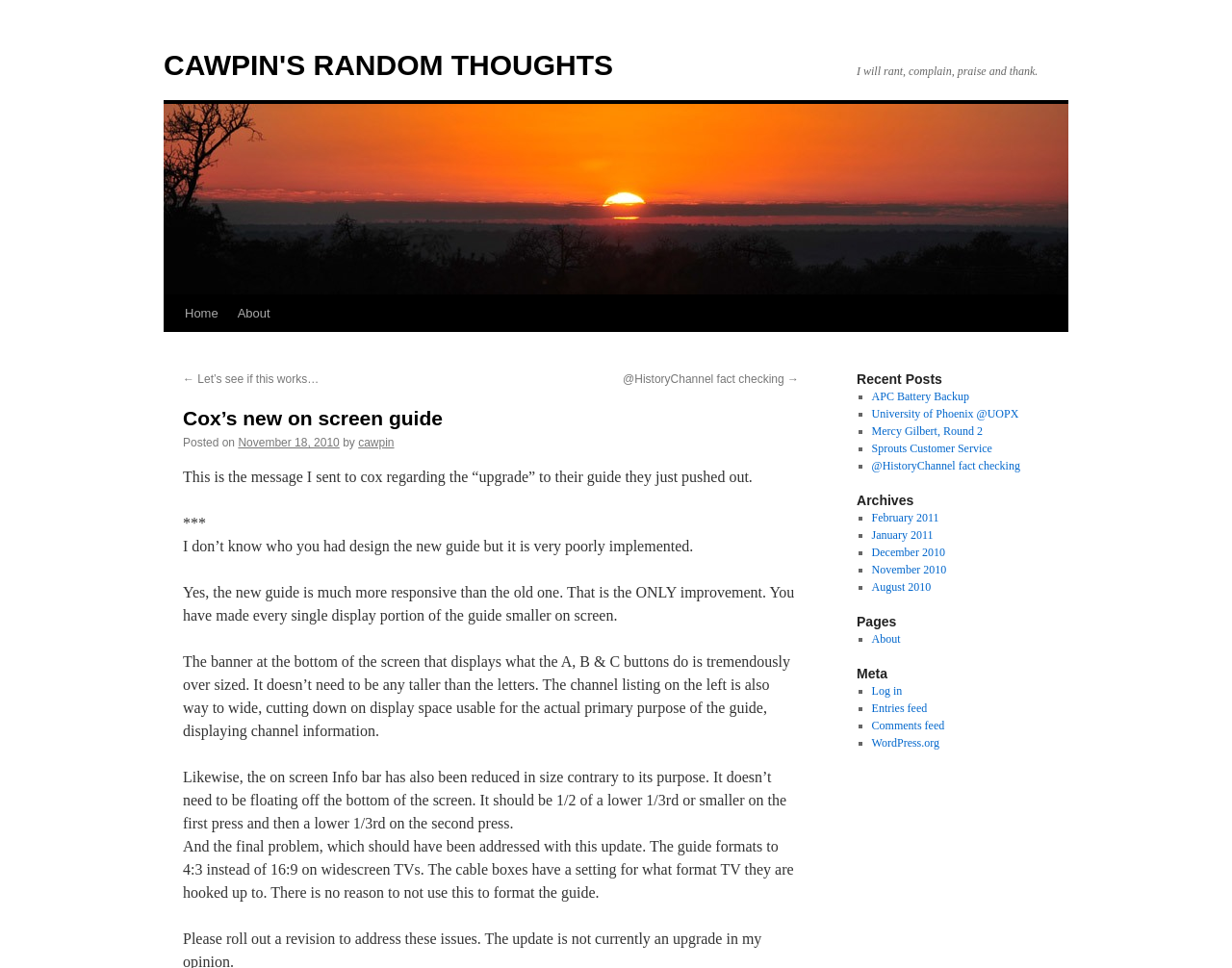Please identify the primary heading on the webpage and return its text.

Cox’s new on screen guide